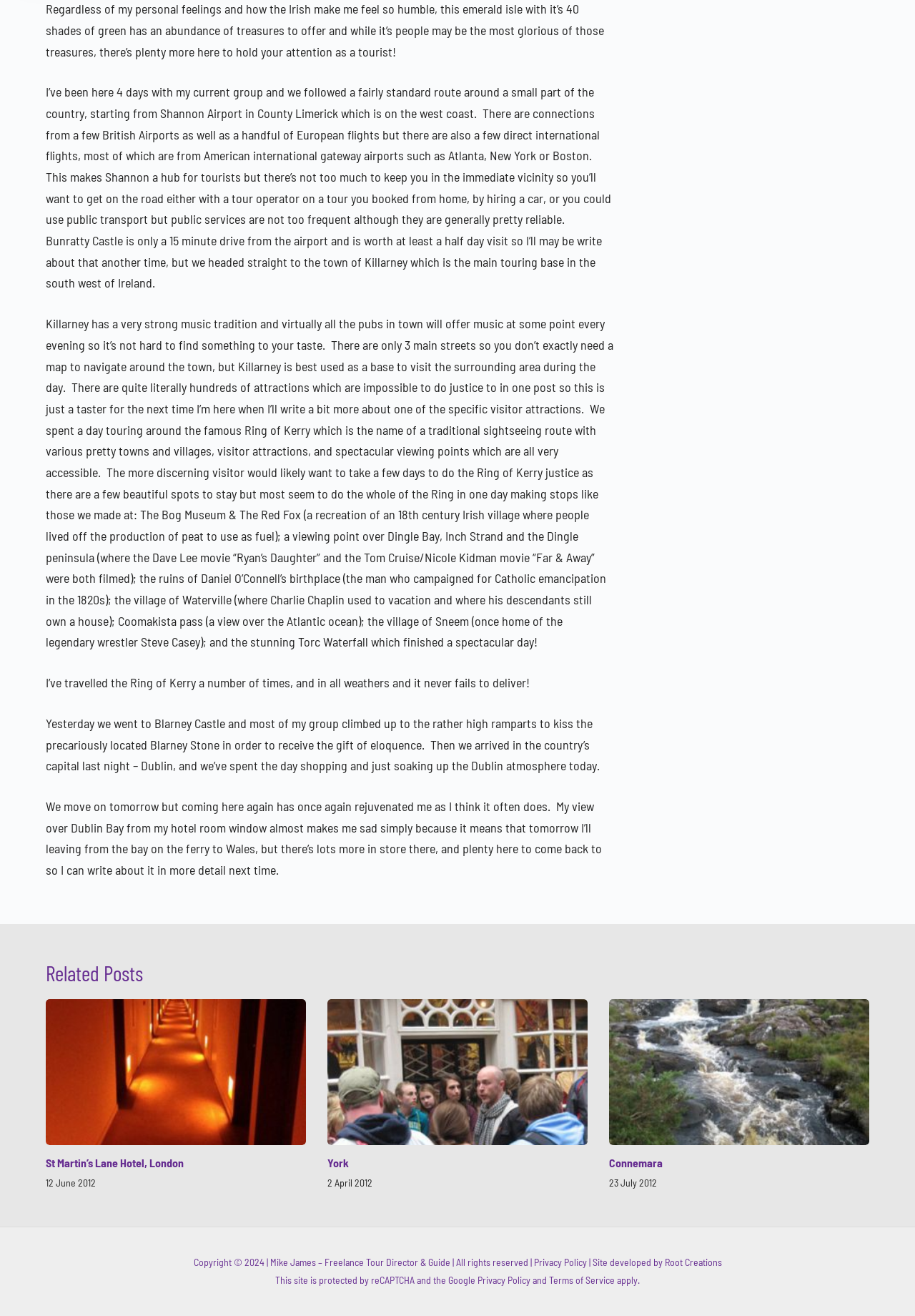Determine the bounding box coordinates of the clickable element to achieve the following action: 'Click the link to read about Connemara'. Provide the coordinates as four float values between 0 and 1, formatted as [left, top, right, bottom].

[0.666, 0.759, 0.95, 0.87]